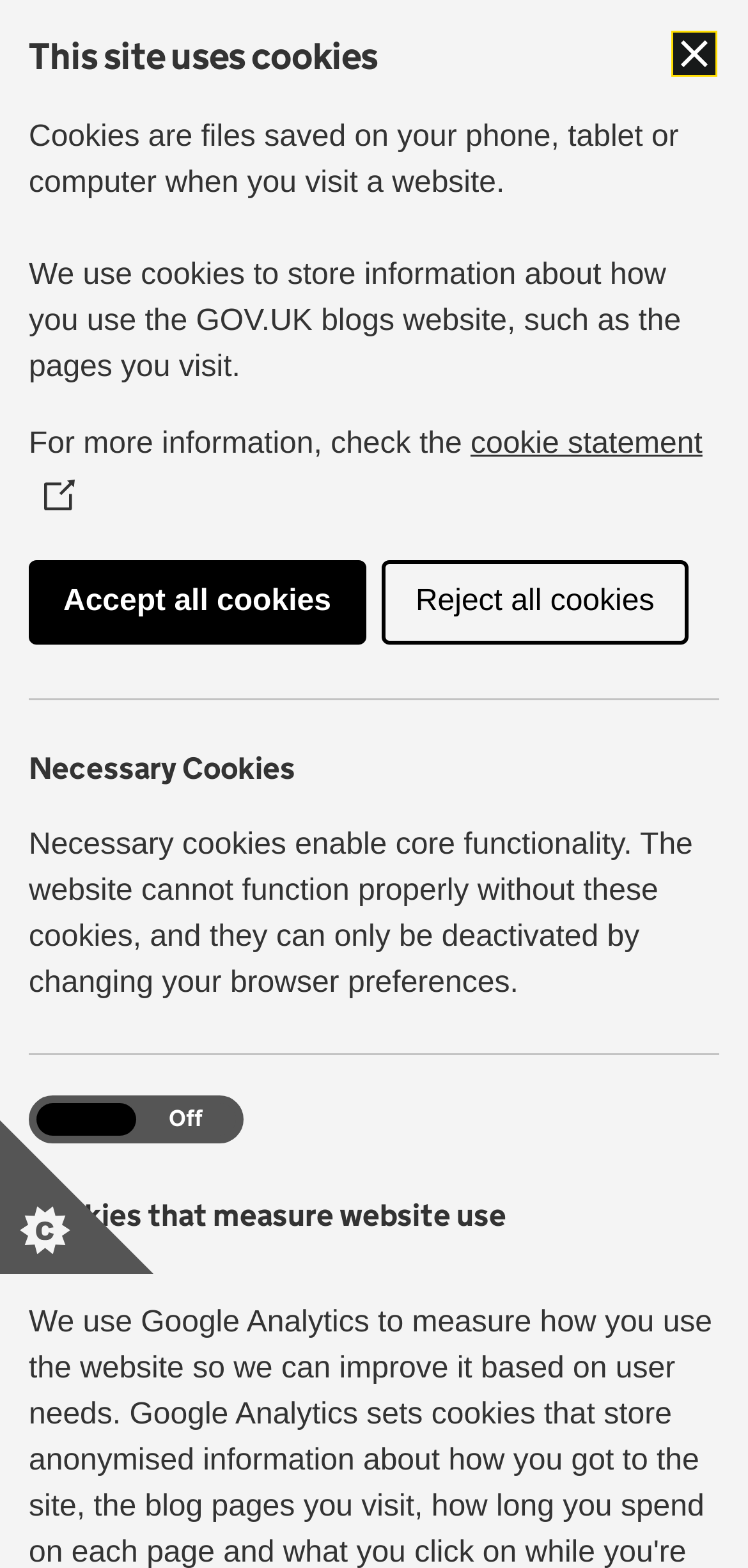Using the provided element description: "cookie statementCookie Control Link Icon", determine the bounding box coordinates of the corresponding UI element in the screenshot.

[0.038, 0.273, 0.939, 0.328]